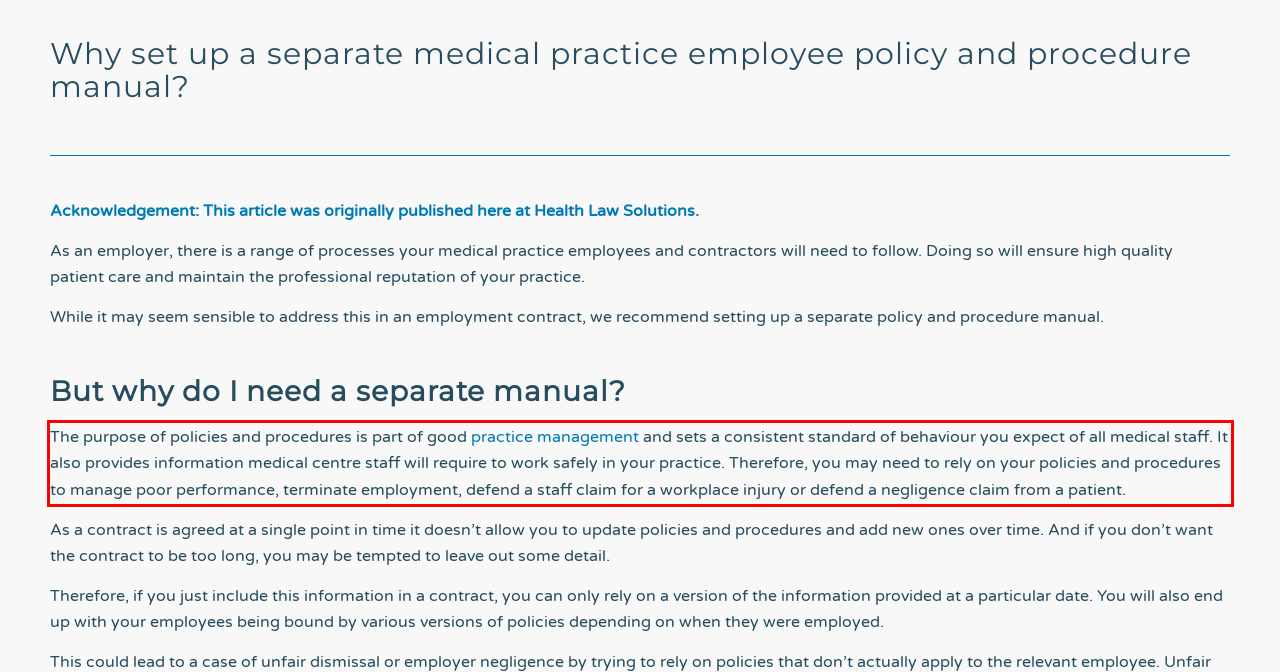Inspect the webpage screenshot that has a red bounding box and use OCR technology to read and display the text inside the red bounding box.

The purpose of policies and procedures is part of good practice management and sets a consistent standard of behaviour you expect of all medical staff. It also provides information medical centre staff will require to work safely in your practice. Therefore, you may need to rely on your policies and procedures to manage poor performance, terminate employment, defend a staff claim for a workplace injury or defend a negligence claim from a patient.